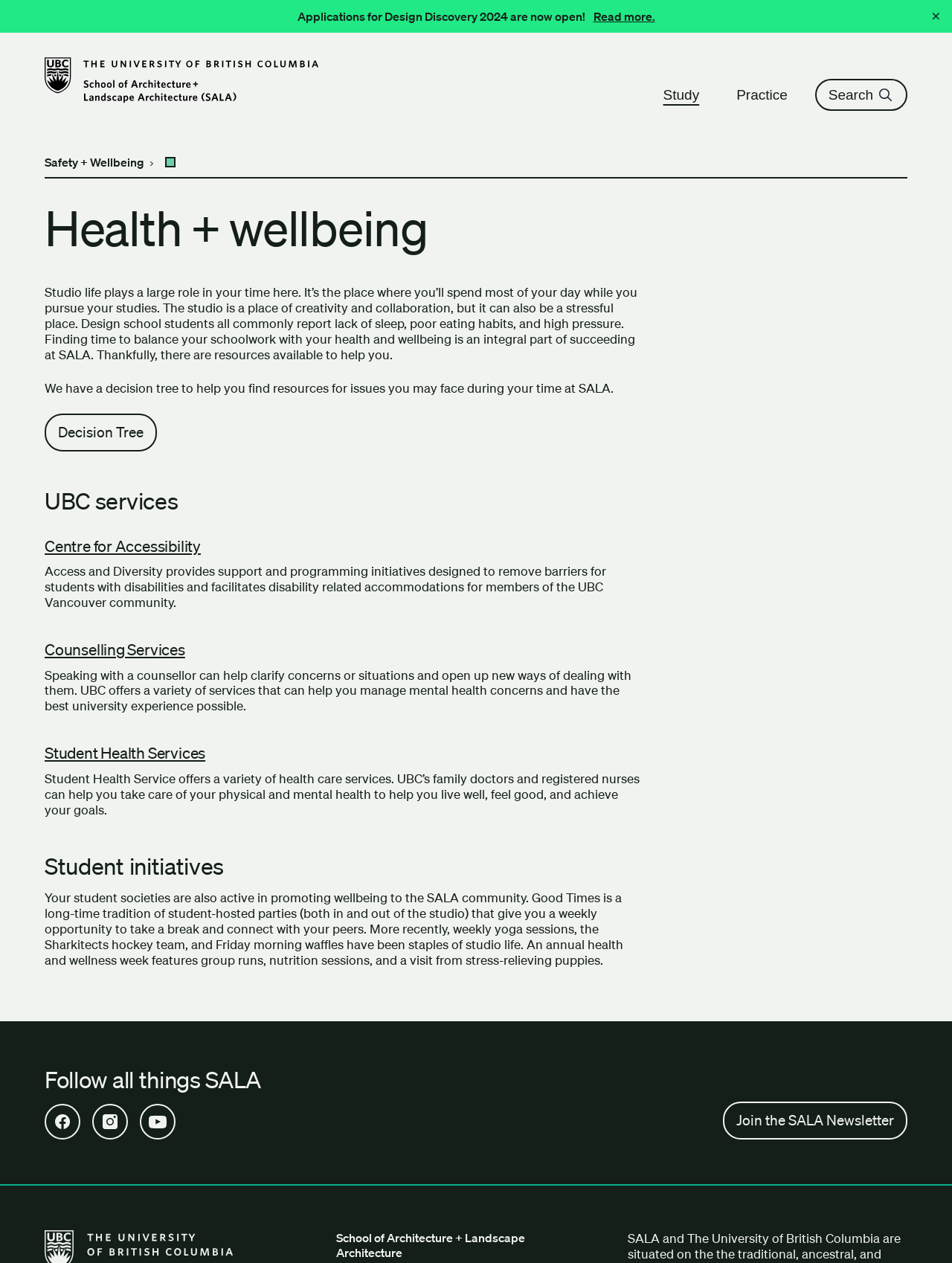Identify the bounding box coordinates of the element to click to follow this instruction: 'Follow SALA on Facebook'. Ensure the coordinates are four float values between 0 and 1, provided as [left, top, right, bottom].

[0.056, 0.881, 0.075, 0.895]